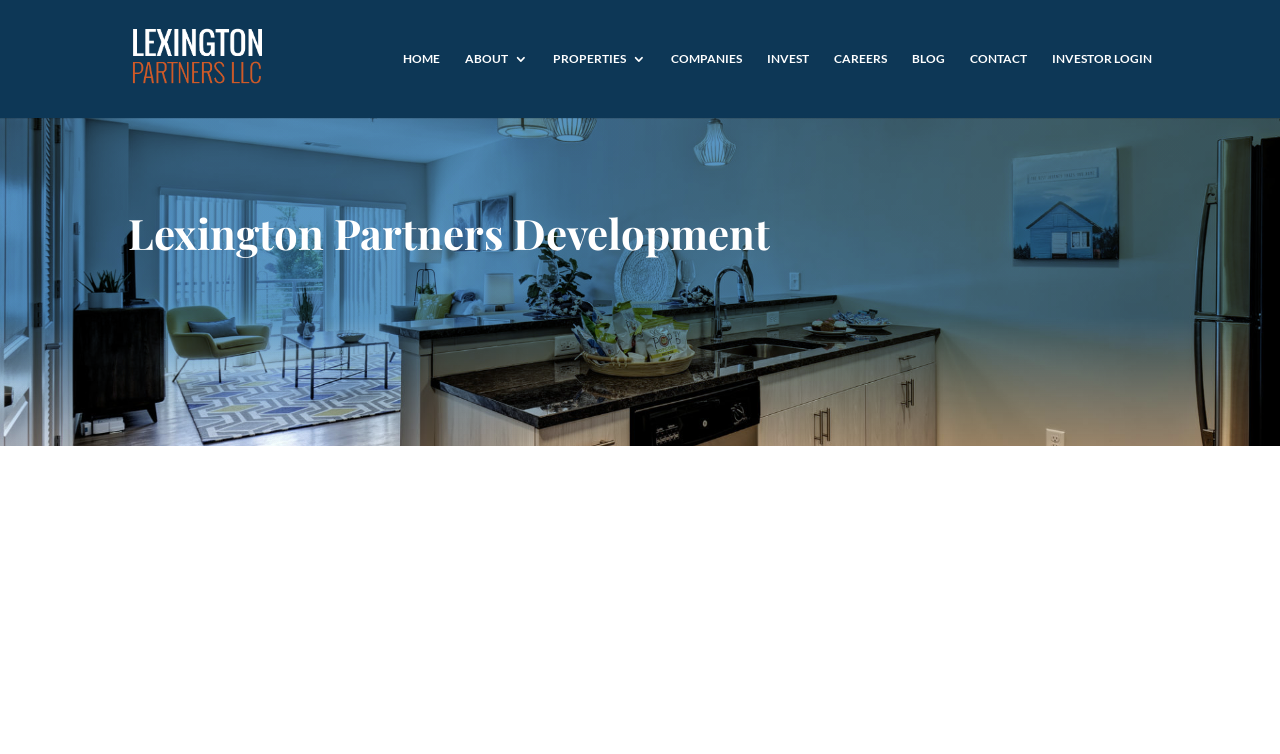What is the purpose of the 'INVESTOR LOGIN' link?
Based on the visual content, answer with a single word or a brief phrase.

For investors to log in